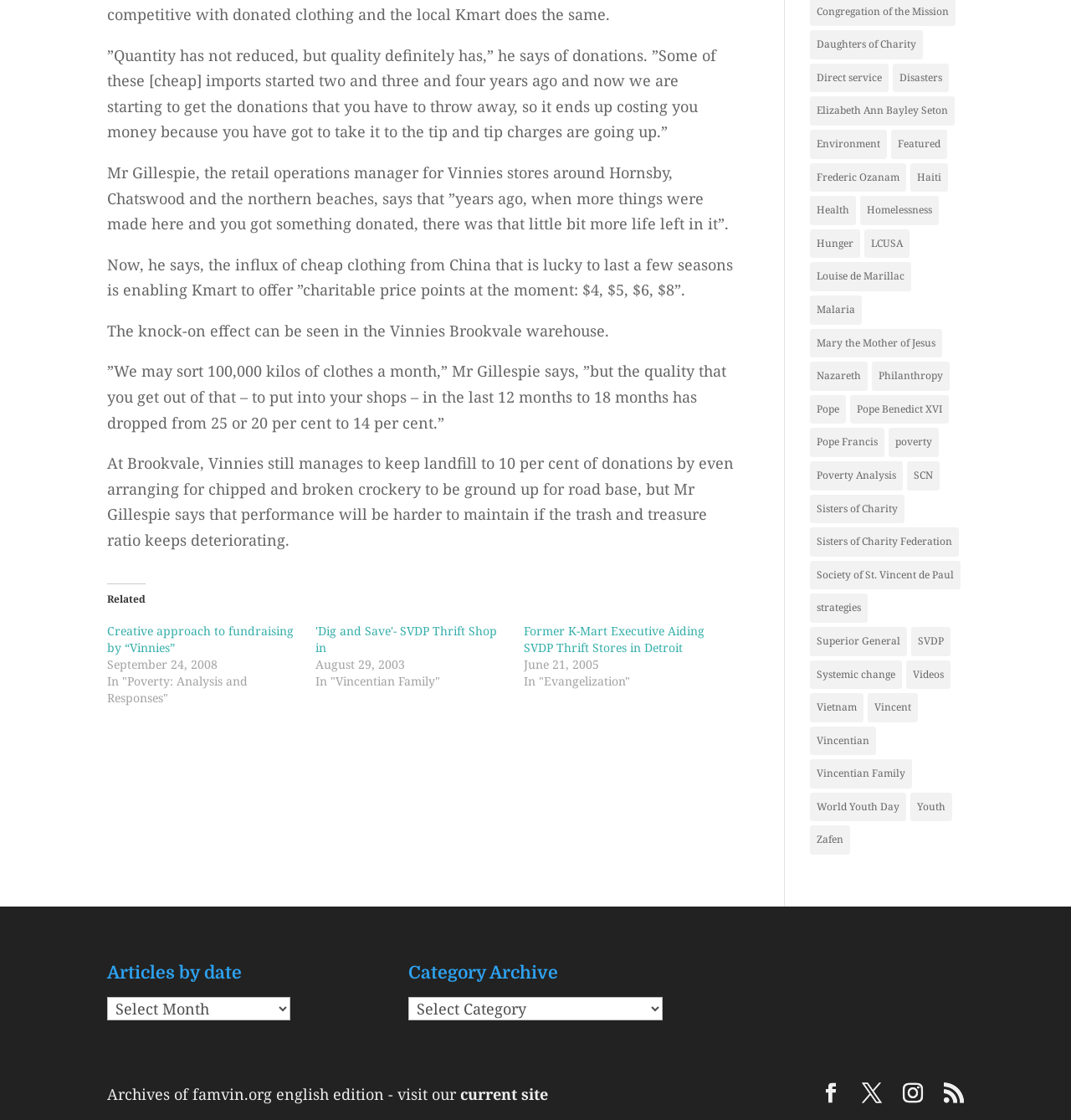Identify the bounding box coordinates for the UI element mentioned here: "Haiti". Provide the coordinates as four float values between 0 and 1, i.e., [left, top, right, bottom].

[0.85, 0.145, 0.885, 0.171]